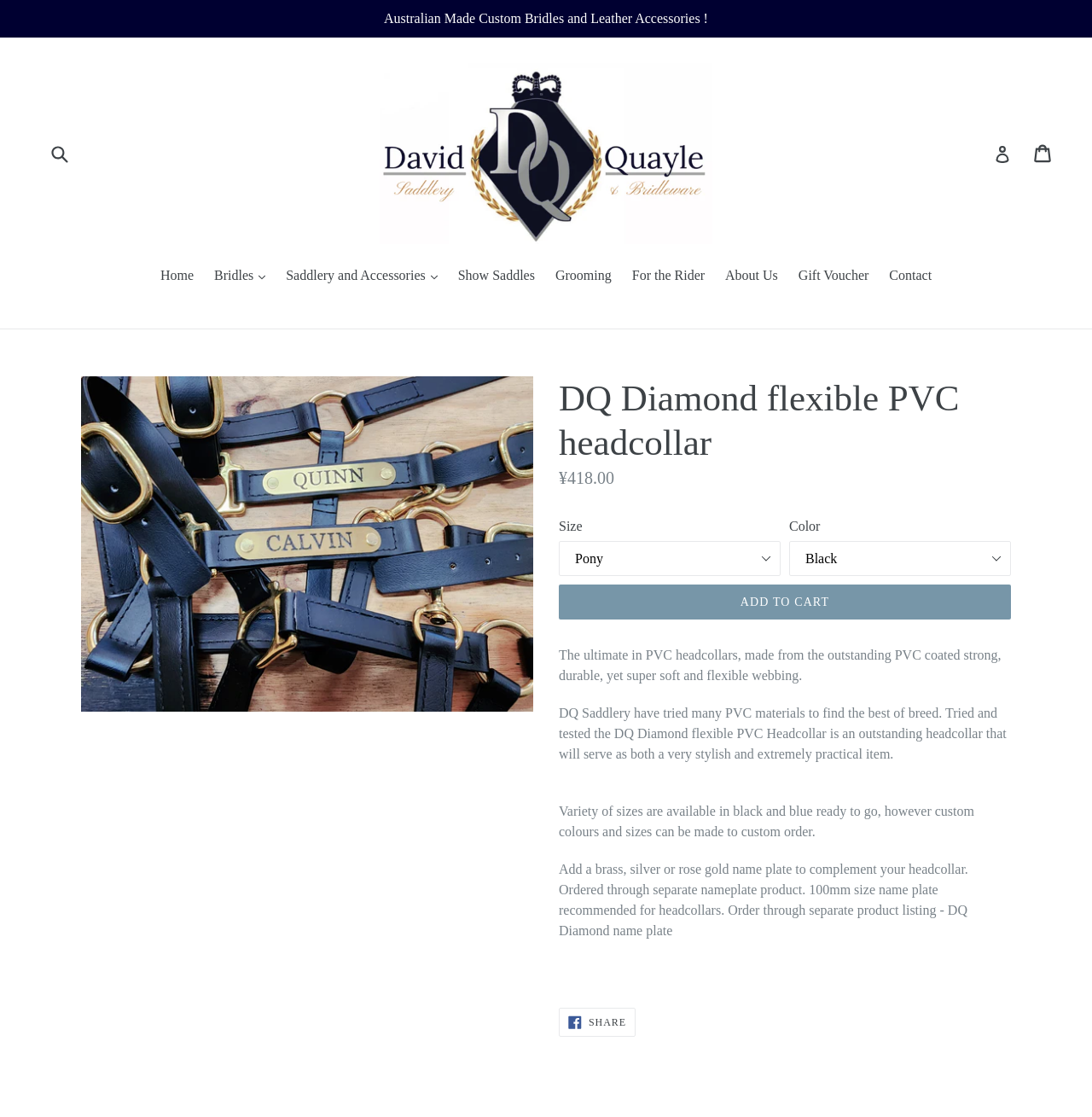What is the material of the headcollar?
Please interpret the details in the image and answer the question thoroughly.

I found the material of the headcollar by reading the StaticText element with the text 'The ultimate in PVC headcollars, made from the outstanding PVC coated strong, durable, yet super soft and flexible webbing.' which describes the product.